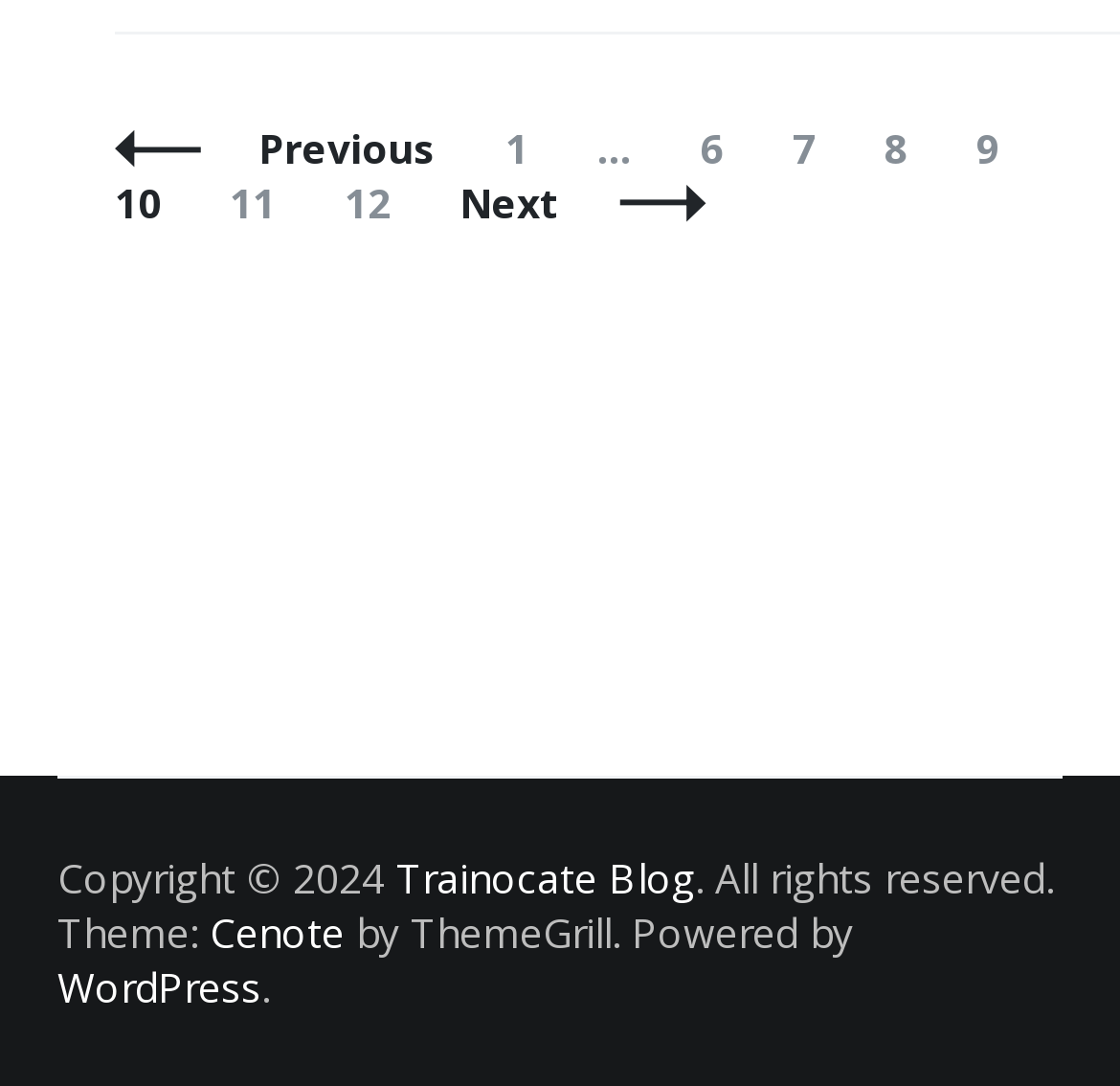Locate the bounding box coordinates of the clickable part needed for the task: "Share on Facebook".

None